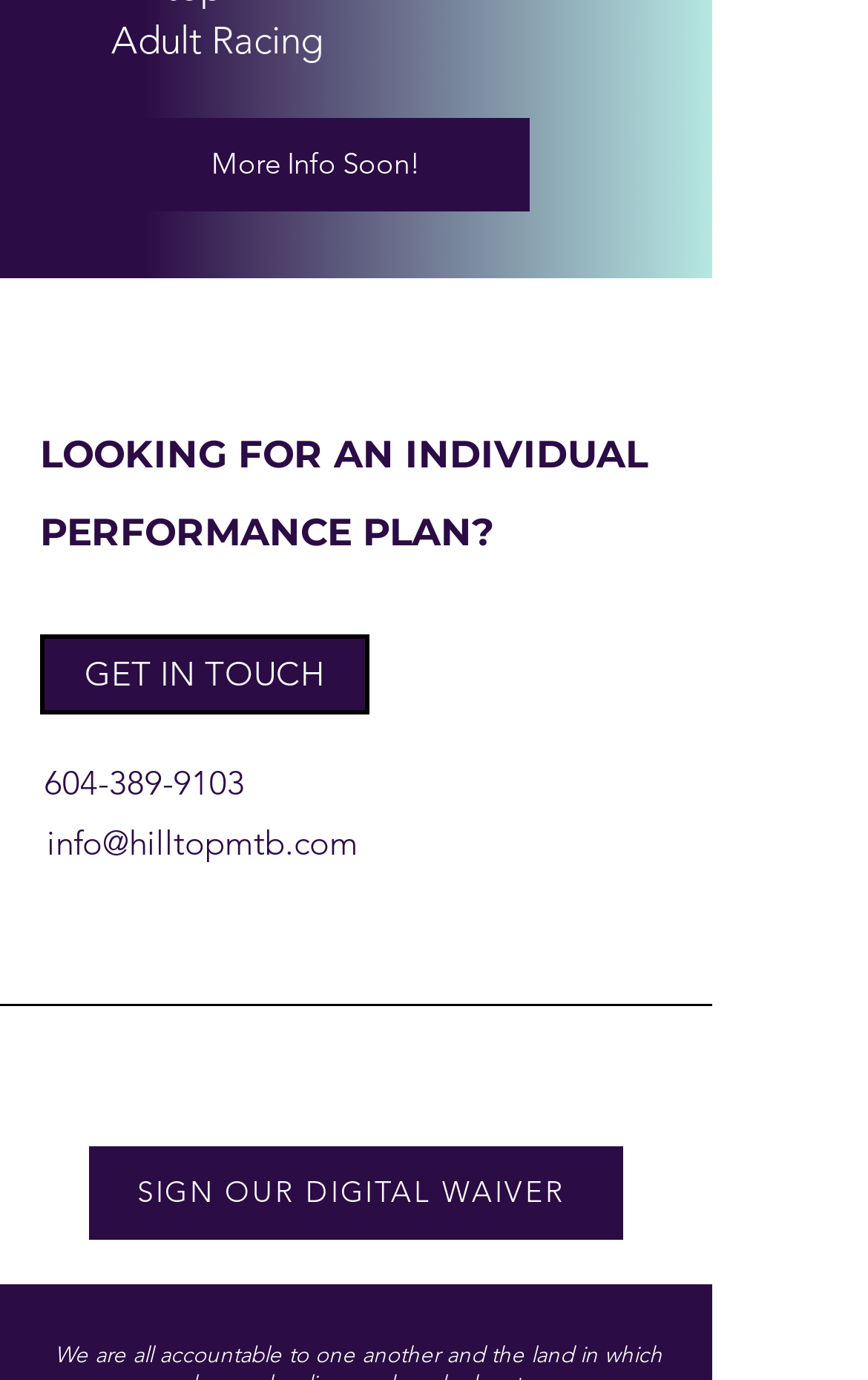What type of racing is mentioned?
Refer to the image and give a detailed response to the question.

The webpage has a static text element 'Adult Racing' at the top, which suggests that the webpage is related to adult racing.